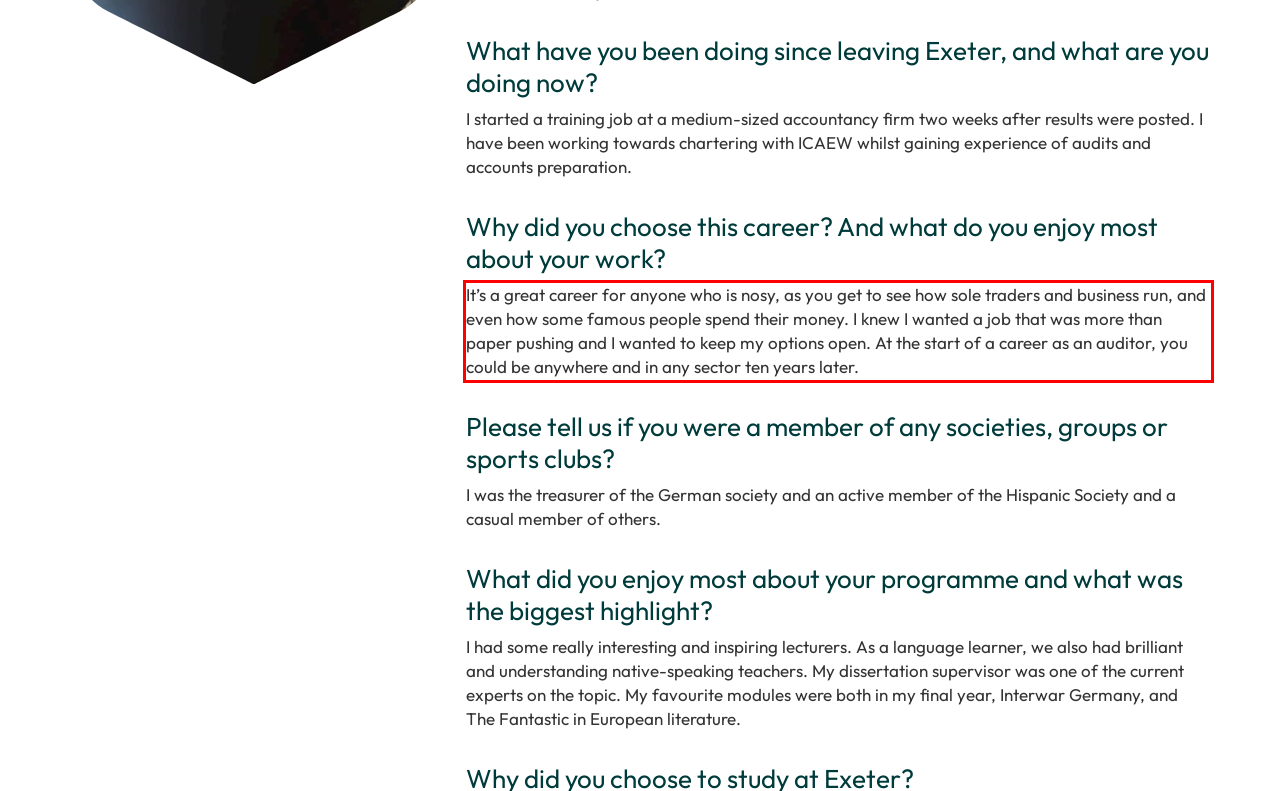Given a screenshot of a webpage with a red bounding box, extract the text content from the UI element inside the red bounding box.

It’s a great career for anyone who is nosy, as you get to see how sole traders and business run, and even how some famous people spend their money. I knew I wanted a job that was more than paper pushing and I wanted to keep my options open. At the start of a career as an auditor, you could be anywhere and in any sector ten years later.